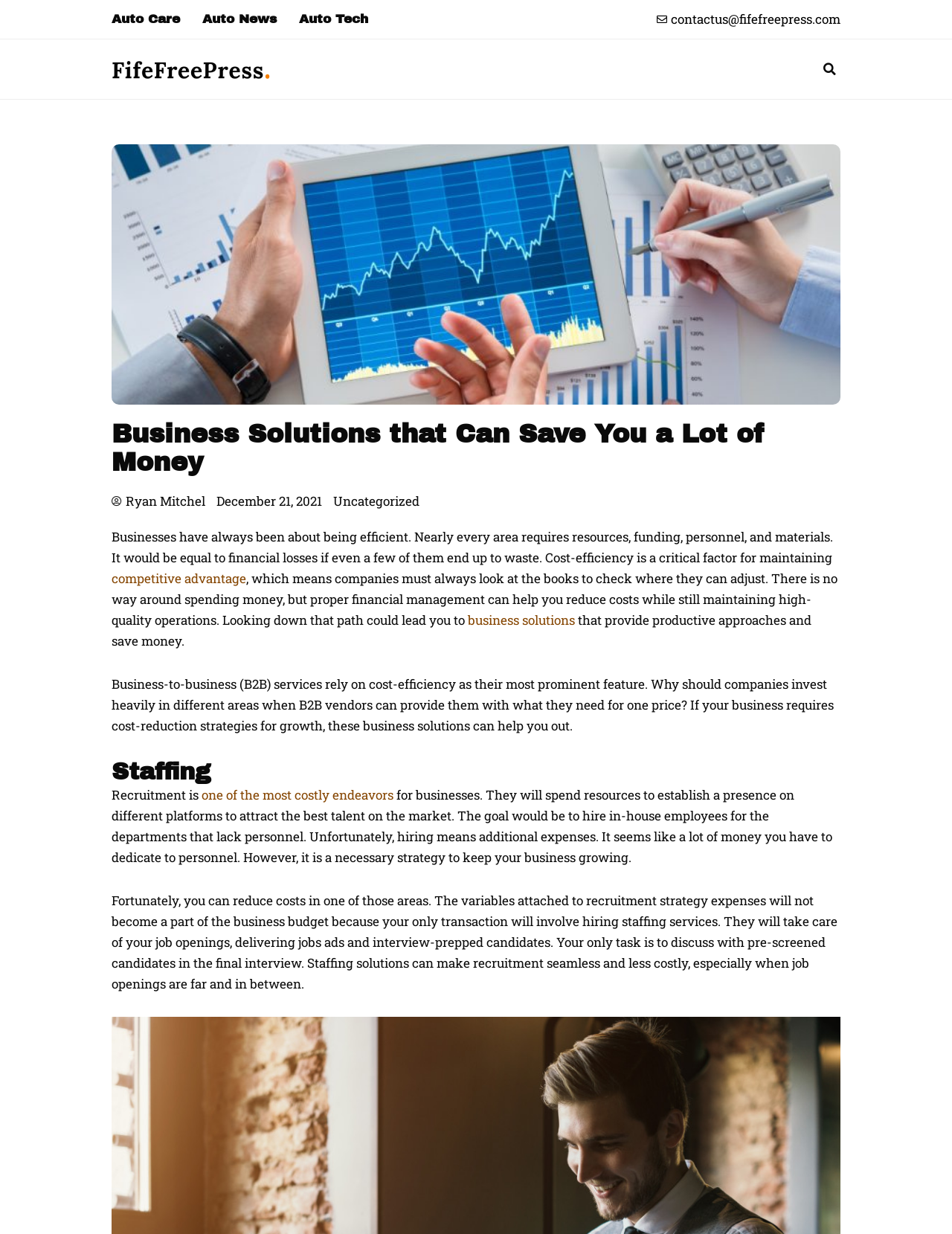Analyze the image and provide a detailed answer to the question: Who is the author of the article?

I found the author's name by looking at the static text element with the text 'Ryan Mitchel' and the date 'December 21, 2021', which suggests that Ryan Mitchel is the author of the article.